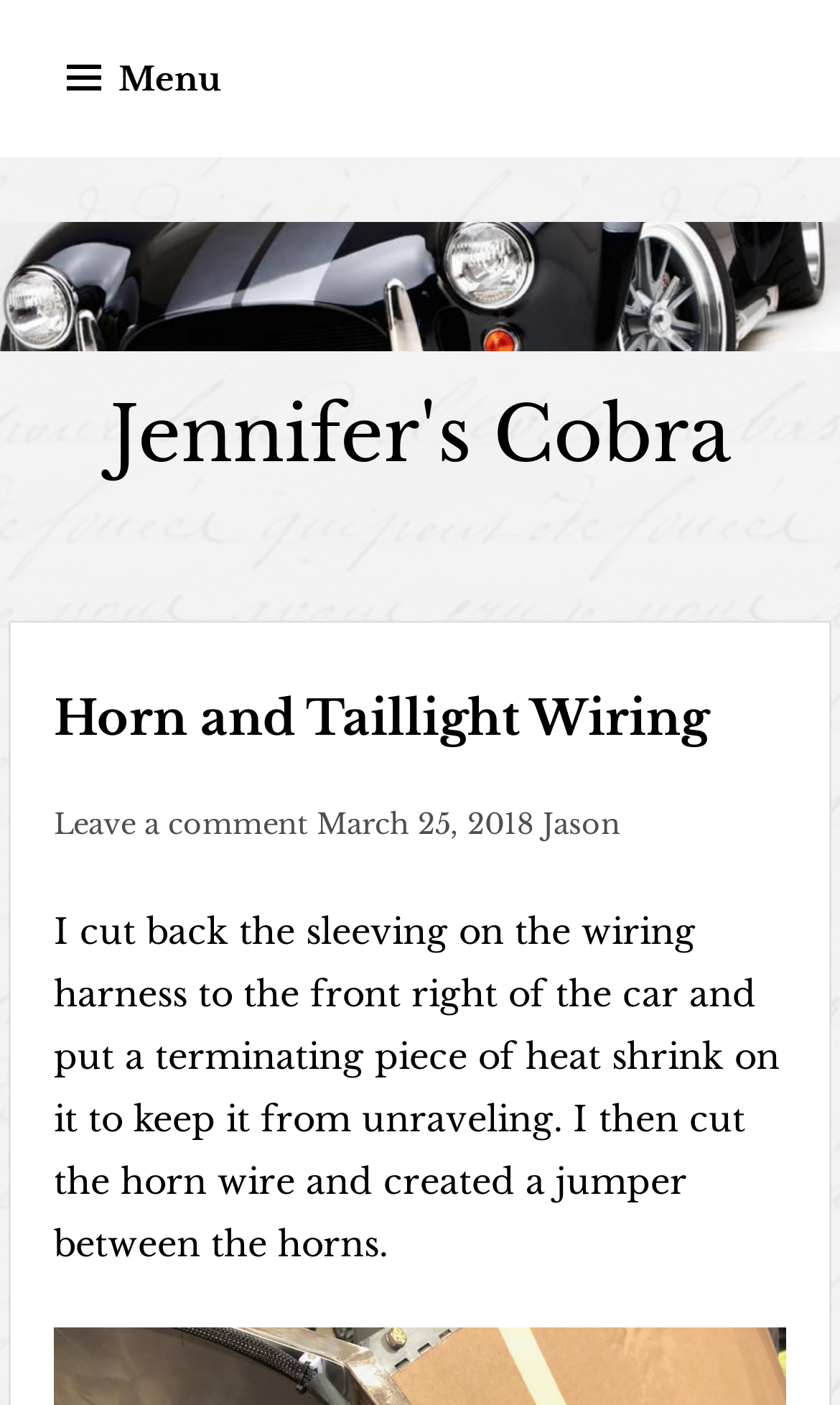What is the topic of the webpage?
Please provide a detailed and comprehensive answer to the question.

Based on the webpage content, it appears that the topic is related to car maintenance or repair, specifically focusing on horn and taillight wiring. The presence of technical terms like 'wiring harness' and 'heat shrink' suggests that the webpage is providing instructions or guidance on how to perform this task.